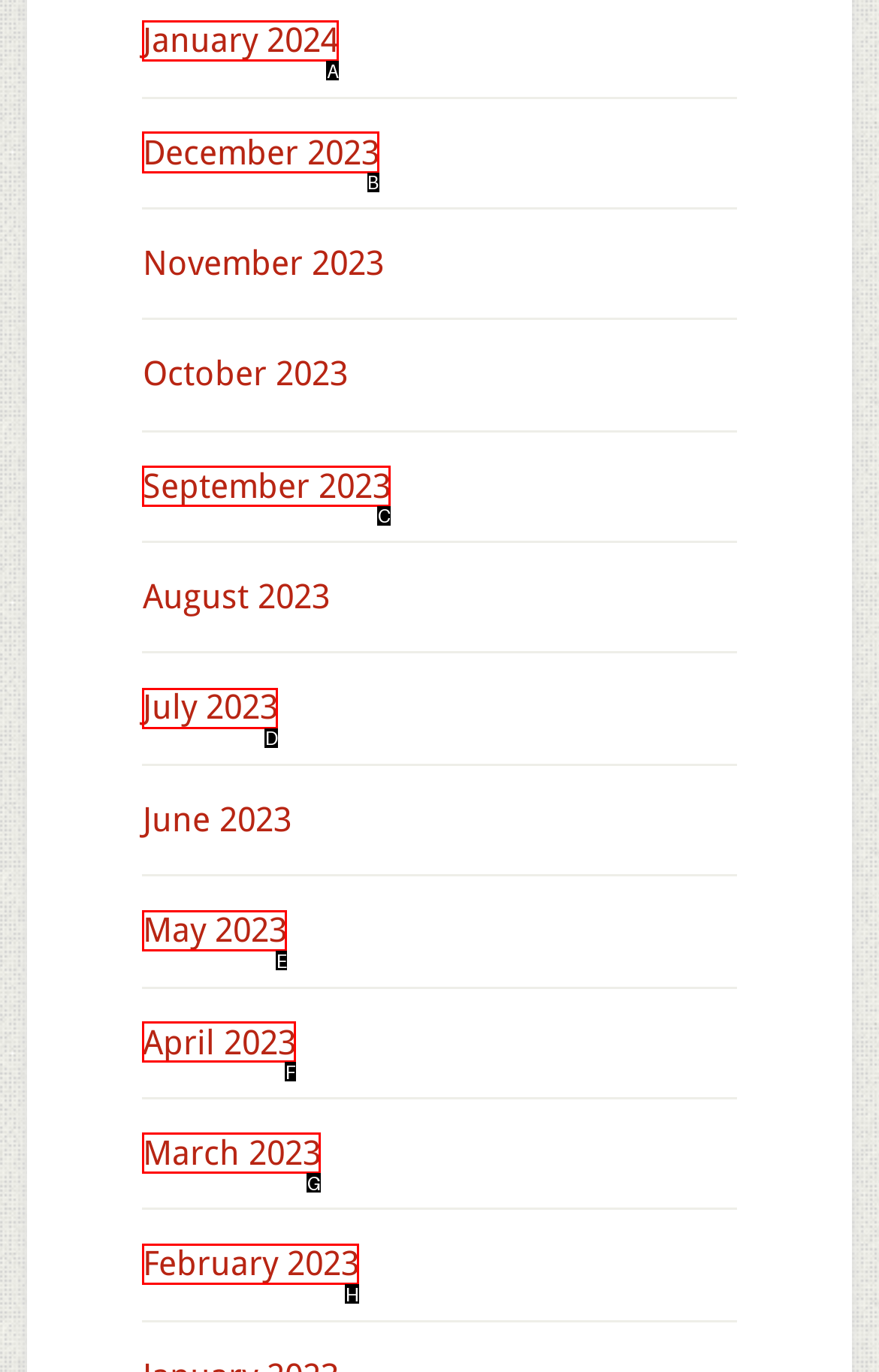Determine which UI element you should click to perform the task: Go to December 2023
Provide the letter of the correct option from the given choices directly.

B